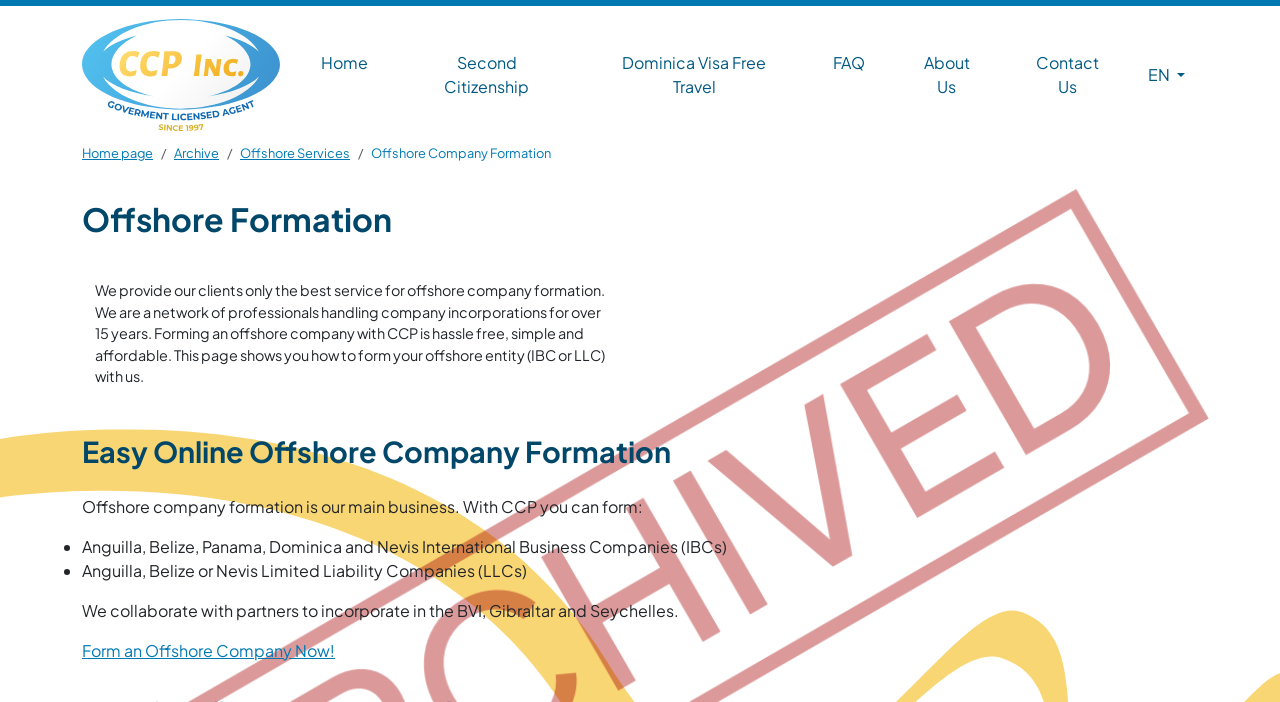How long has CCP been handling company incorporations?
Can you give a detailed and elaborate answer to the question?

The webpage states, 'We are a network of professionals handling company incorporations for over 15 years.' This indicates that CCP has been in the business of company incorporations for more than 15 years.